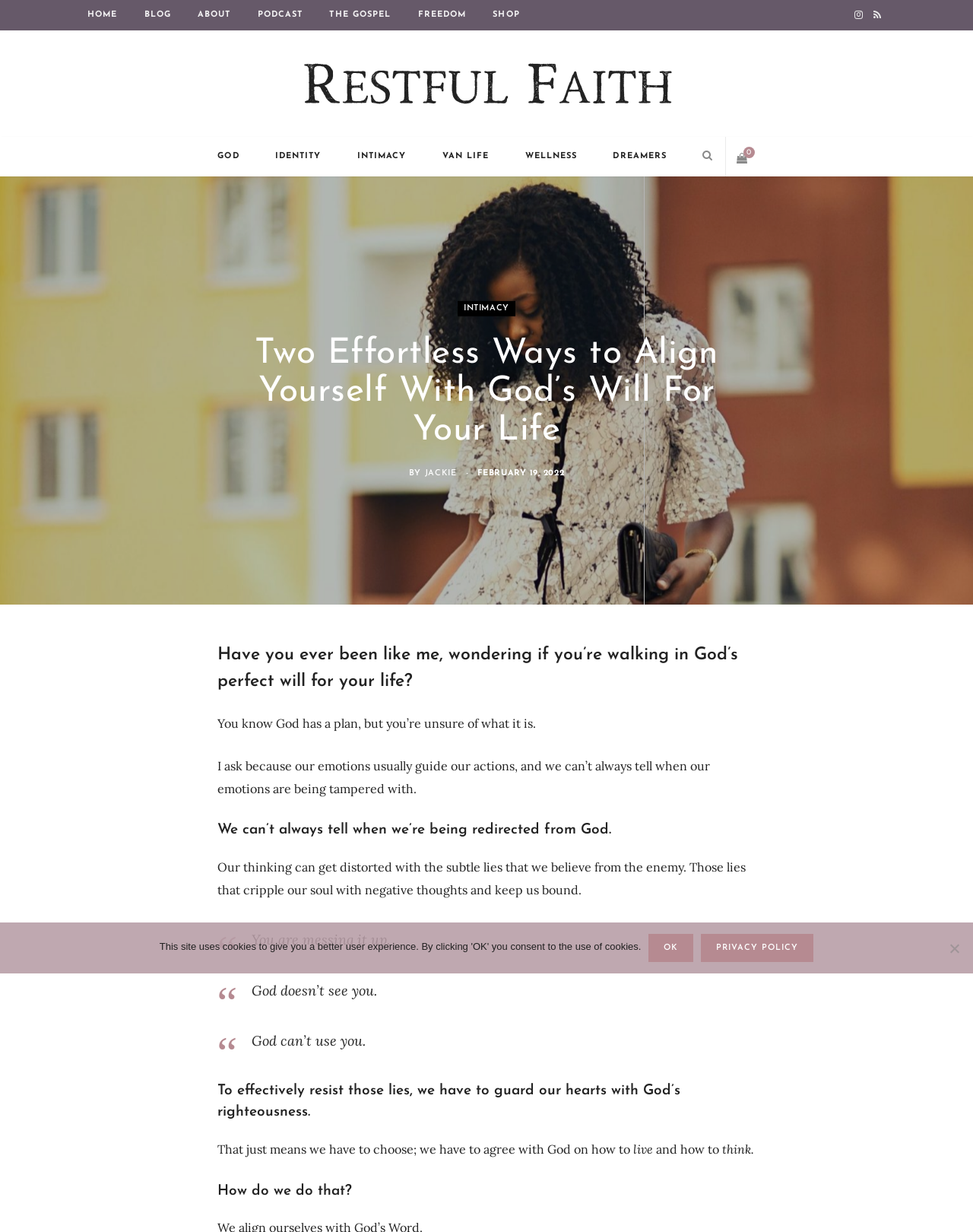What is the purpose of the blockquotes in the article?
Please provide a comprehensive answer based on the contents of the image.

The blockquotes in the article contain phrases such as 'You are messing it up', 'God doesn’t see you', and 'God can’t use you'. These phrases are likely lies from the enemy, and the blockquotes are used to highlight and emphasize these lies in the context of the article.